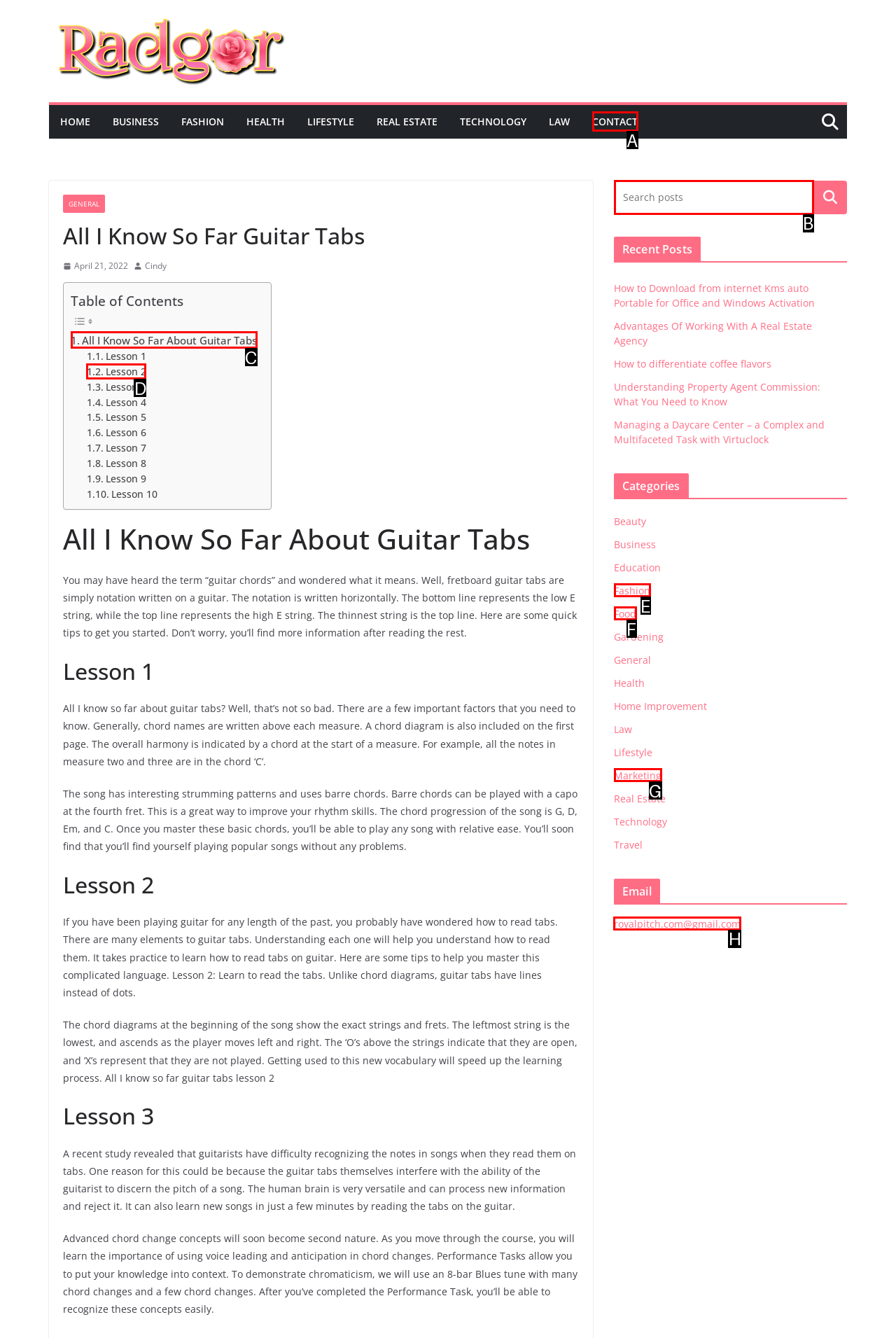Identify the HTML element to click to fulfill this task: Contact via email
Answer with the letter from the given choices.

H